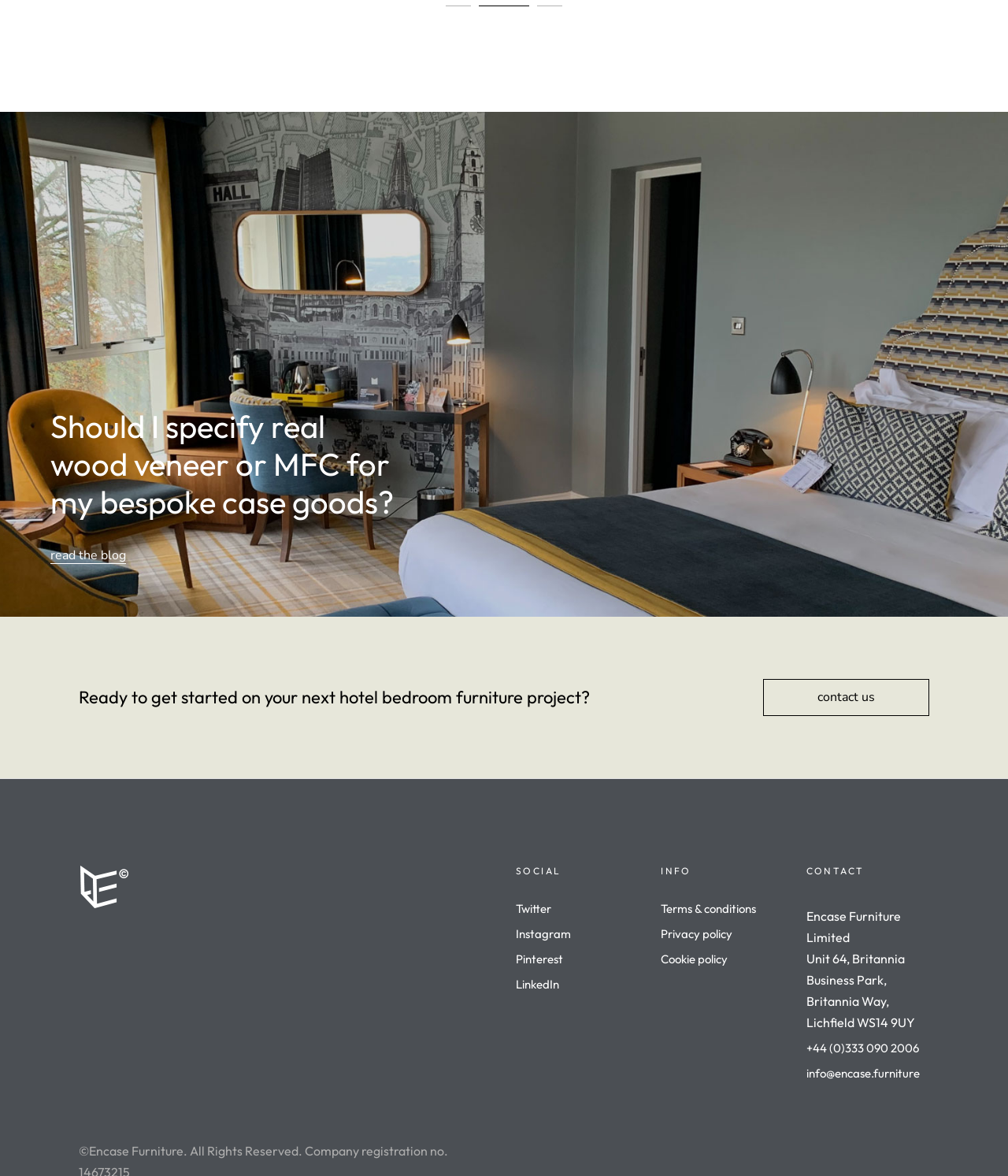Pinpoint the bounding box coordinates of the area that must be clicked to complete this instruction: "Visit Twitter".

[0.512, 0.764, 0.547, 0.782]